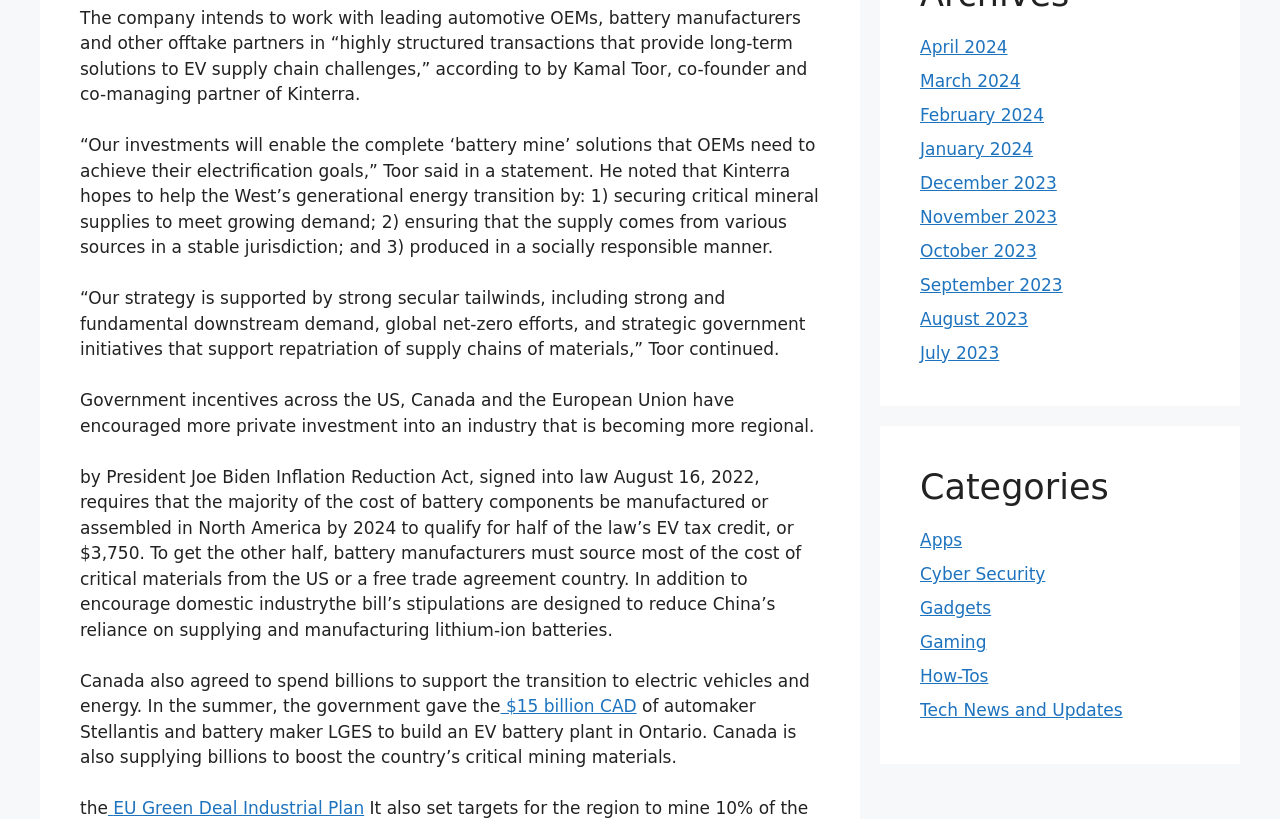Given the following UI element description: "Gaming", find the bounding box coordinates in the webpage screenshot.

[0.719, 0.772, 0.771, 0.796]